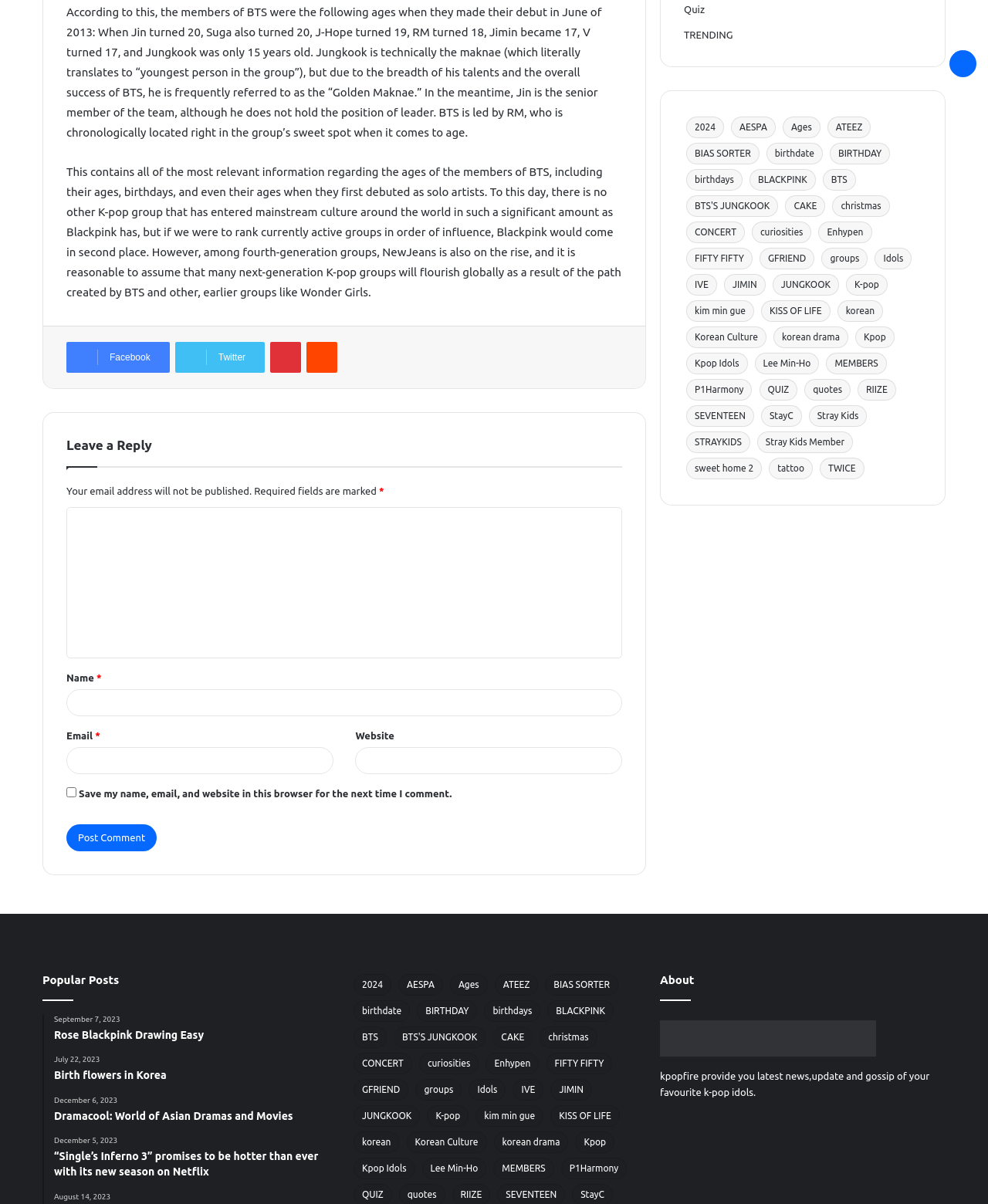Using the given element description, provide the bounding box coordinates (top-left x, top-left y, bottom-right x, bottom-right y) for the corresponding UI element in the screenshot: parent_node: Comment * name="comment"

[0.067, 0.421, 0.63, 0.547]